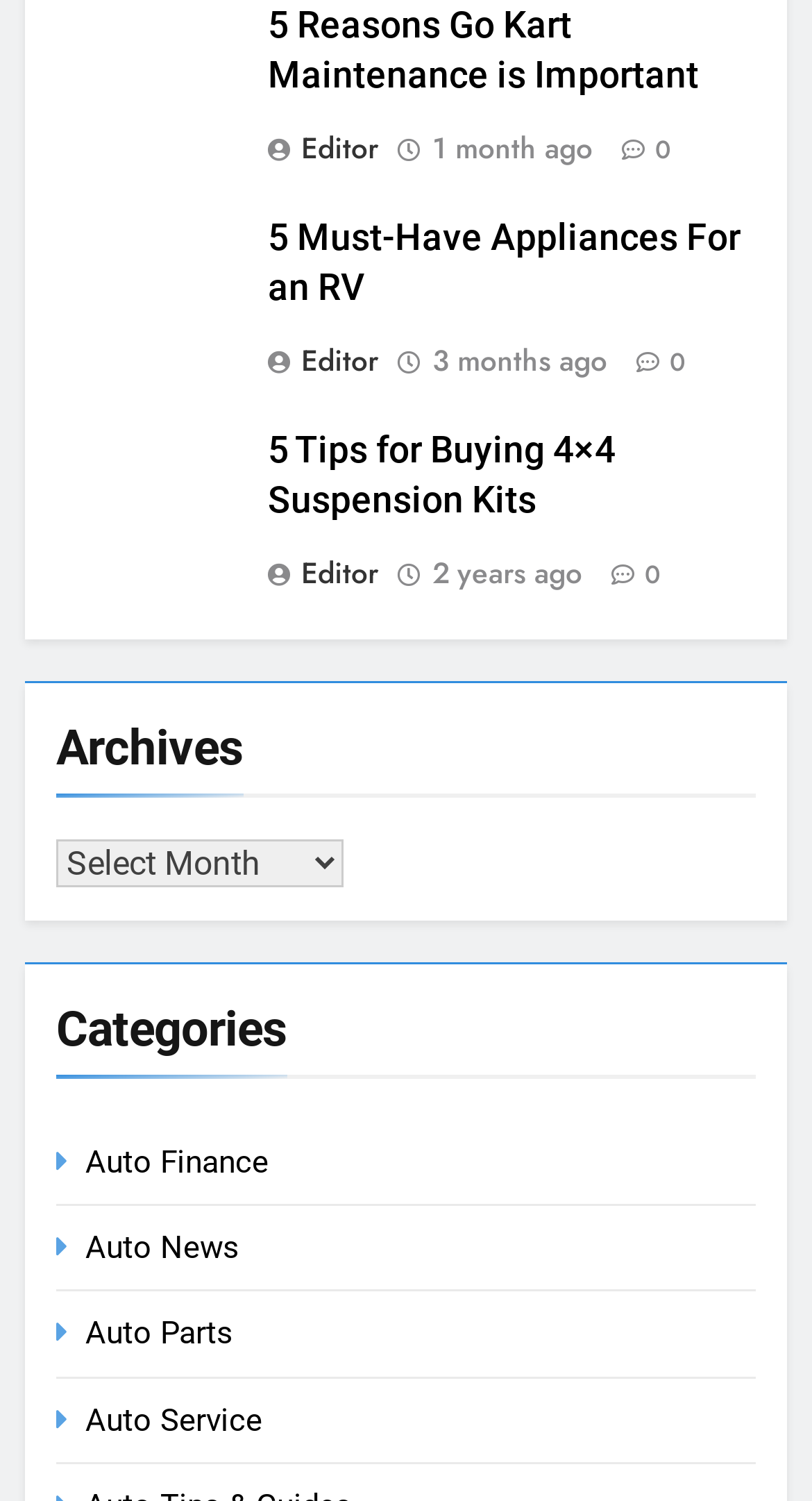Pinpoint the bounding box coordinates of the area that must be clicked to complete this instruction: "select archives".

[0.069, 0.559, 0.423, 0.59]